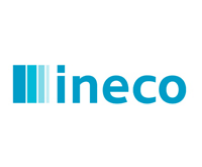Depict the image with a detailed narrative.

The image showcases the logo of "ineco," characterized by a modern and sleek typography. The logo features the word "ineco" in a vibrant blue color that conveys a sense of innovation and professionalism. To the left of the text, there are three vertical bars in varying shades of blue, suggesting a theme of growth and structure. This logo is part of a broader section highlighting the clients of a service-focused organization, emphasizing the company's commitment to working with notable partners in various industries.